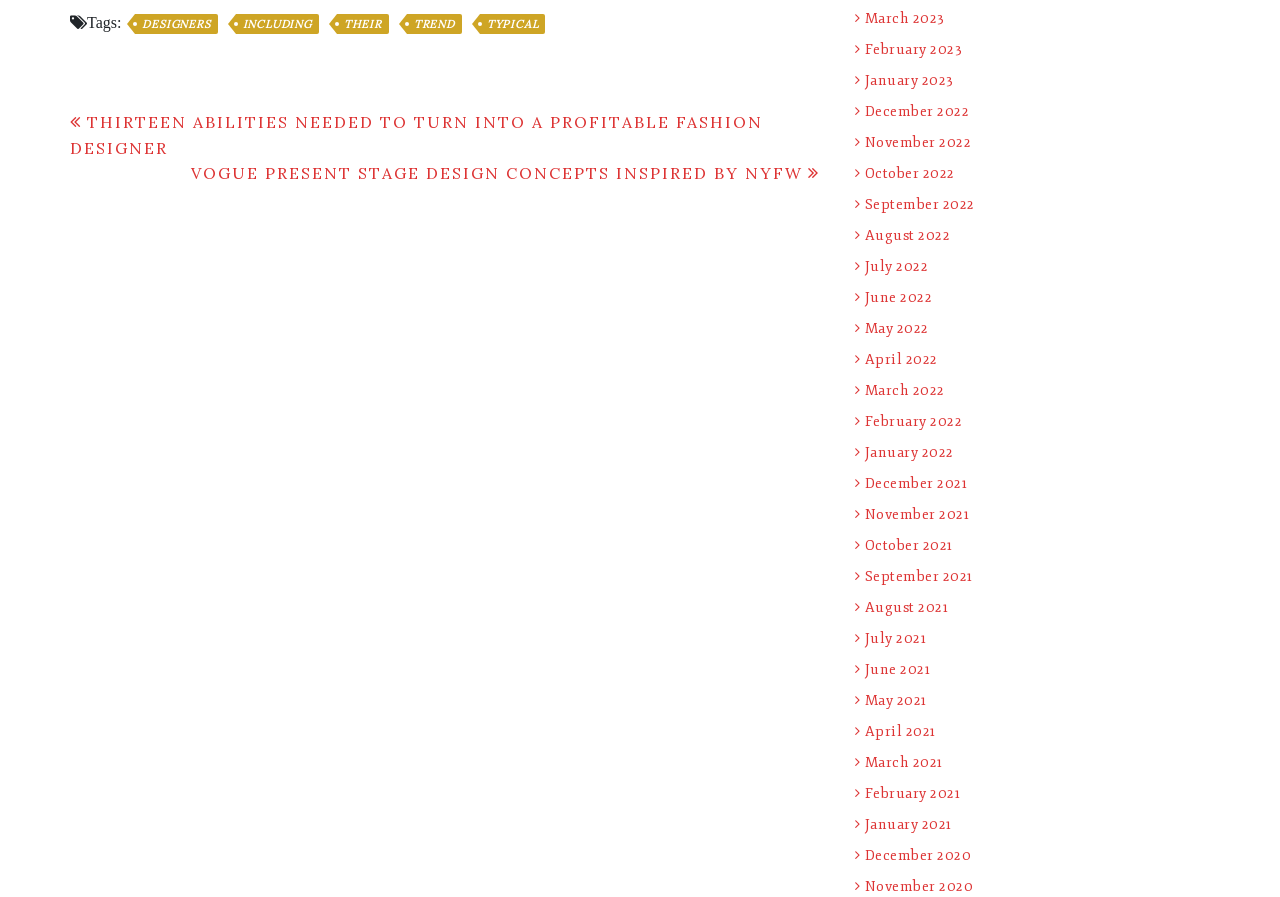Analyze the image and provide a detailed answer to the question: What is the theme of the two links under the 'Post navigation' section?

The two links under the 'Post navigation' section have titles related to fashion design, such as 'THIRTEEN ABILITIES NEEDED TO TURN INTO A PROFITABLE FASHION DESIGNER' and 'VOGUE PRESENT STAGE DESIGN CONCEPTS INSPIRED BY NYFW', indicating that they are related to the theme of fashion design.